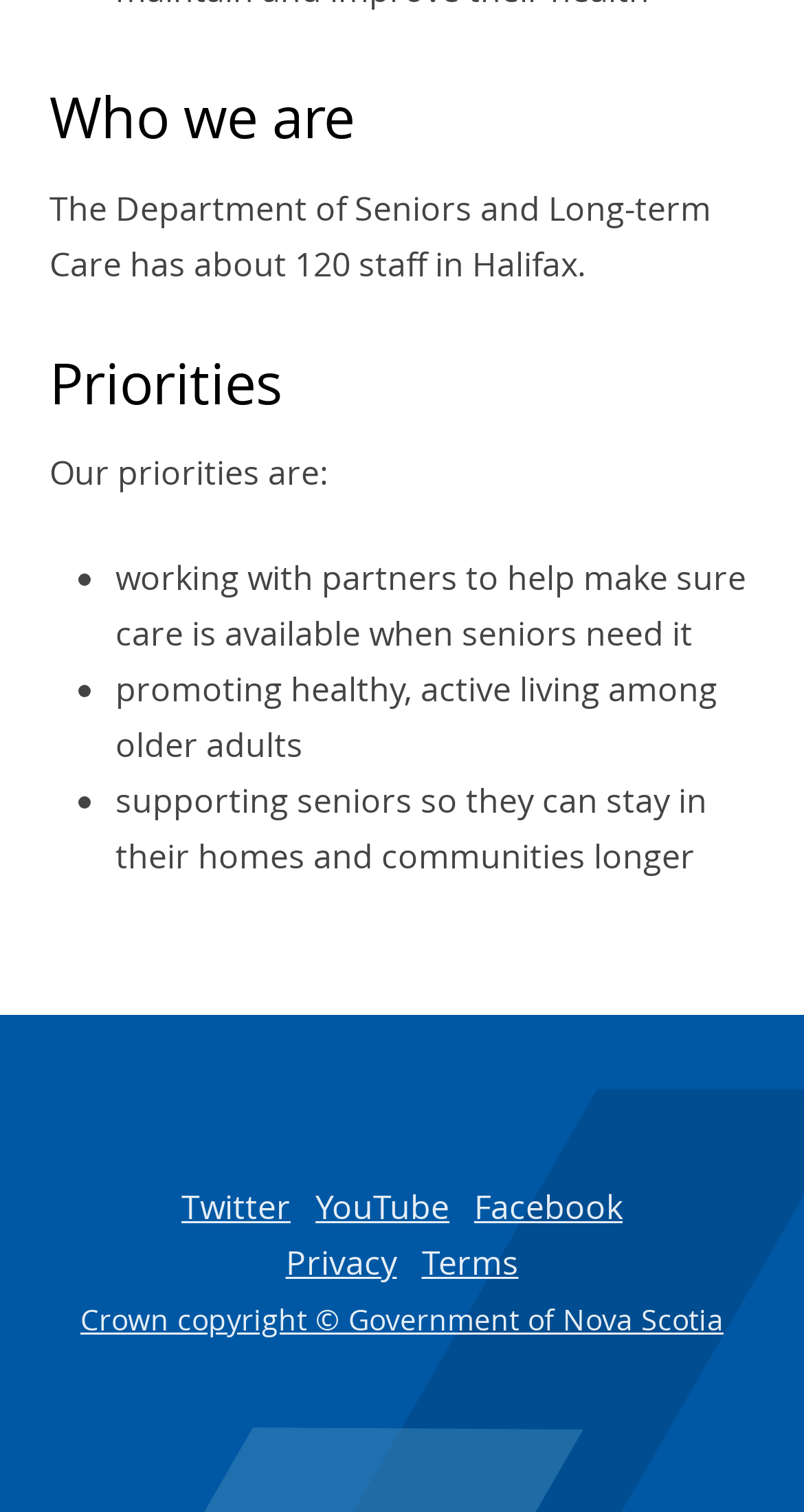What is the department's staff count in Halifax?
Using the image, elaborate on the answer with as much detail as possible.

The answer can be found in the StaticText element with the text 'The Department of Seniors and Long-term Care has about 120 staff in Halifax.'